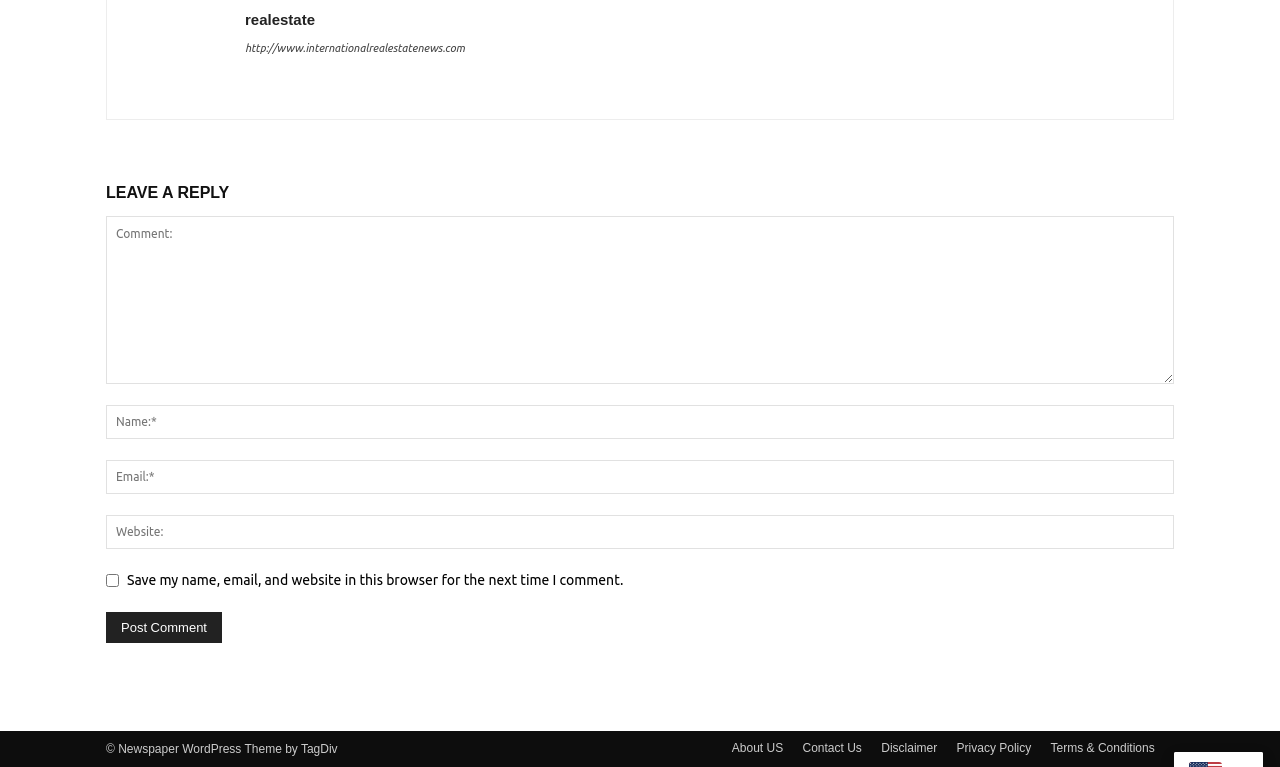What is the purpose of the 'Post Comment' button?
Look at the screenshot and respond with a single word or phrase.

Submit comment